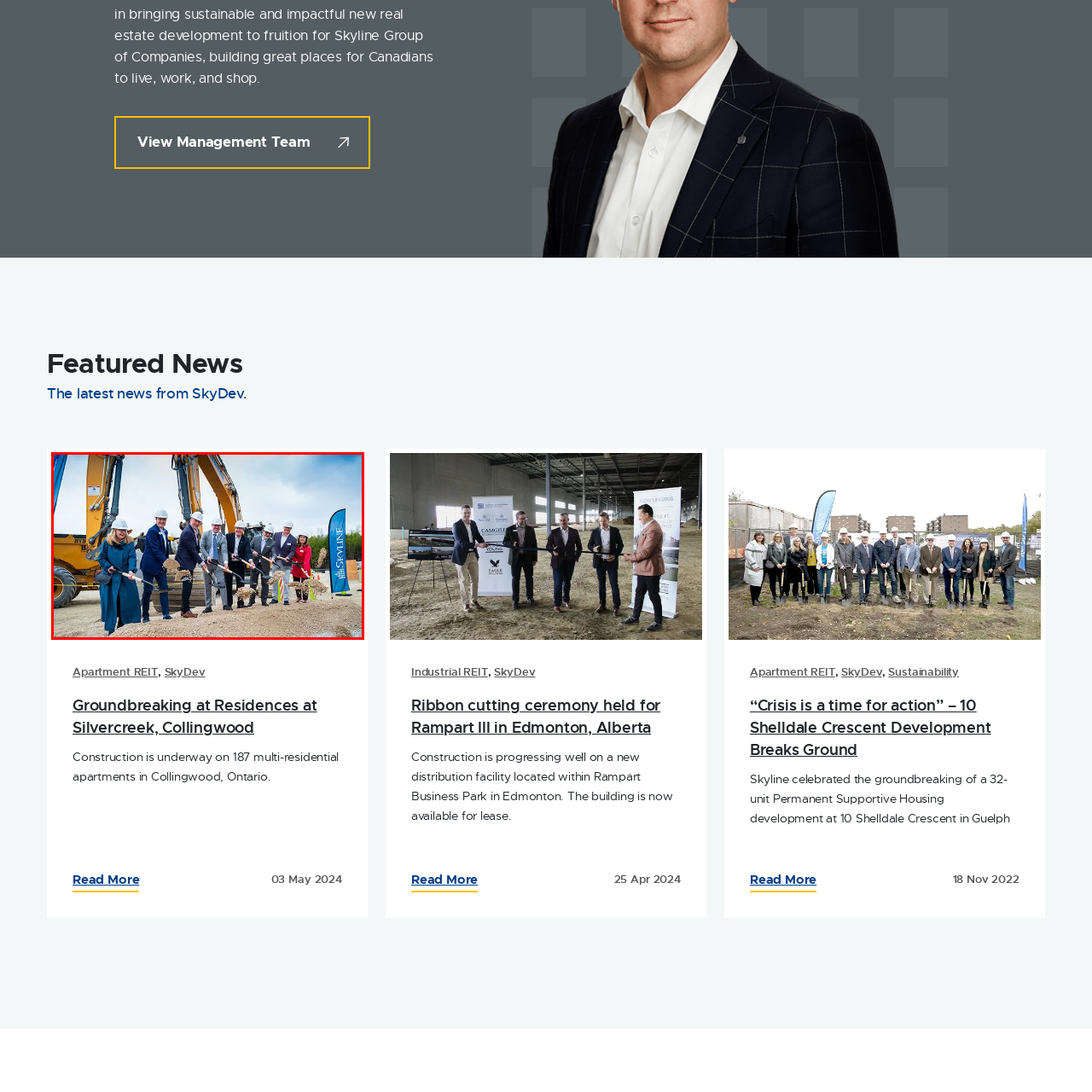Offer an in-depth description of the image encased within the red bounding lines.

In this vibrant scene, a group of professionals and community leaders is gathered at the groundbreaking ceremony for the "Residences at Silvercreek" in Collingwood, Ontario. The attendees are dressed in formal attire, each wearing a hard hat as they hold shovels, symbolizing the commencement of this significant construction project, which aims to create 187 multi-residential apartments. Behind them, large construction machinery looms, demonstrating the scale of the development. A blue flag with the "Skyline" logo flutters in the background, highlighting the sponsoring organization. This ceremony marks an important milestone in local housing development, promising new living opportunities for the community. The atmosphere is celebratory, reflecting the excitement and ambition of those present.